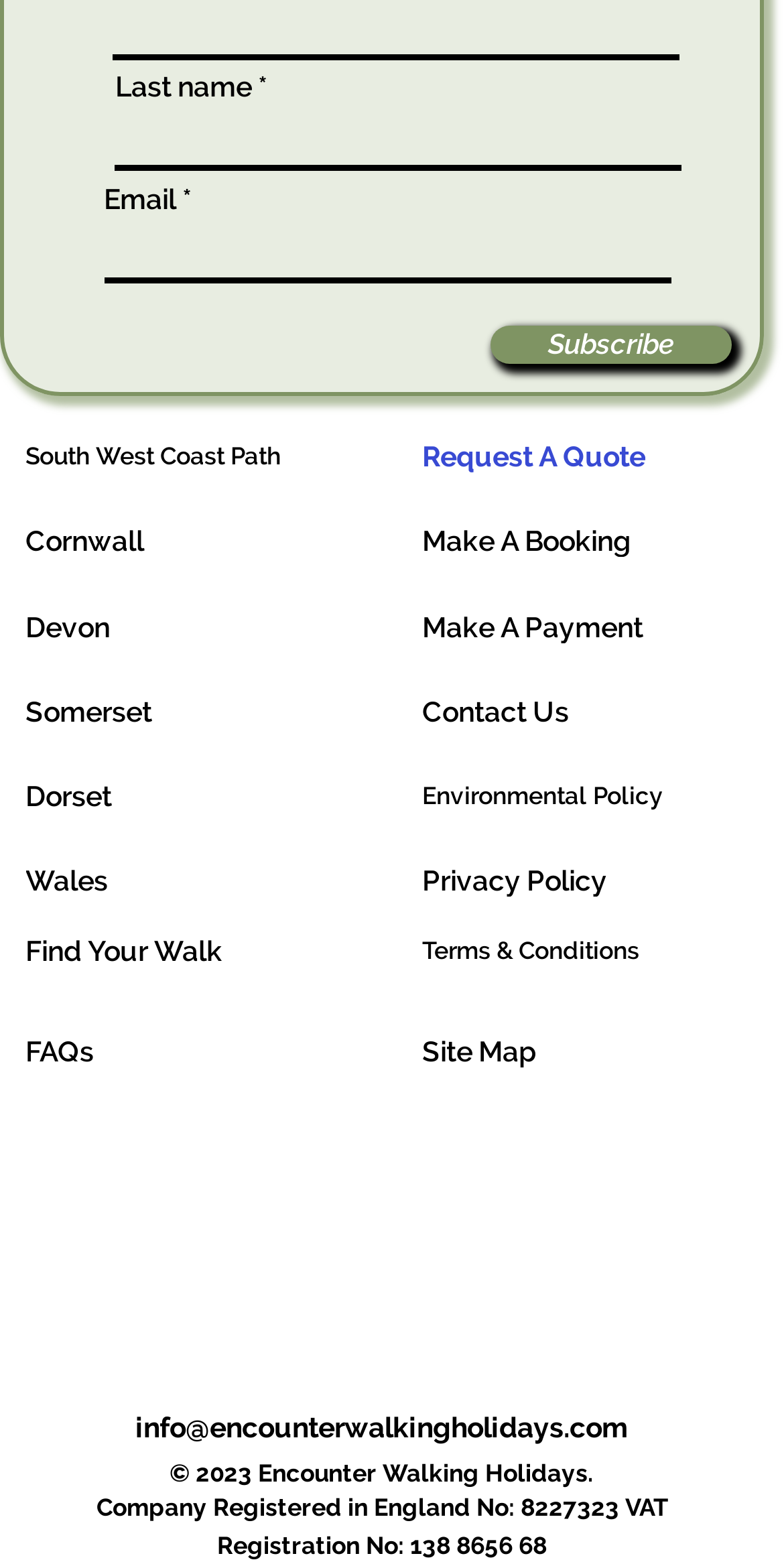Identify the bounding box coordinates of the element to click to follow this instruction: 'Enter first name'. Ensure the coordinates are four float values between 0 and 1, provided as [left, top, right, bottom].

[0.144, 0.0, 0.867, 0.039]